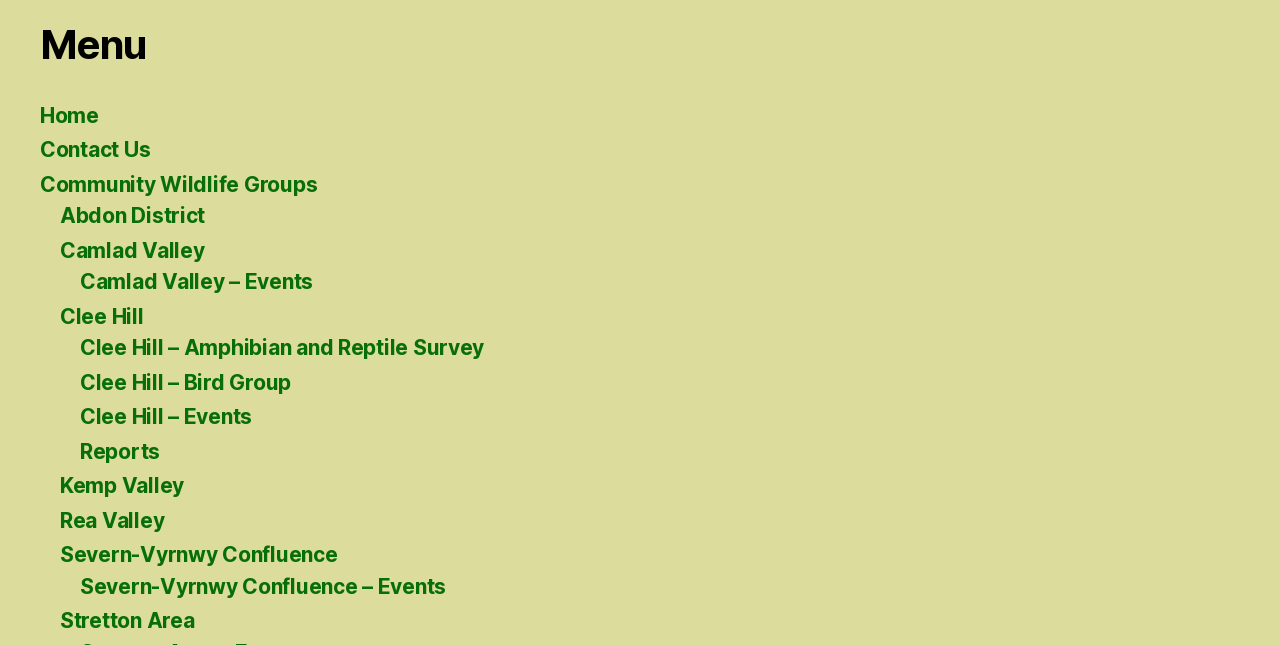Find the bounding box coordinates of the element you need to click on to perform this action: 'explore Stretton Area'. The coordinates should be represented by four float values between 0 and 1, in the format [left, top, right, bottom].

[0.047, 0.943, 0.152, 0.982]